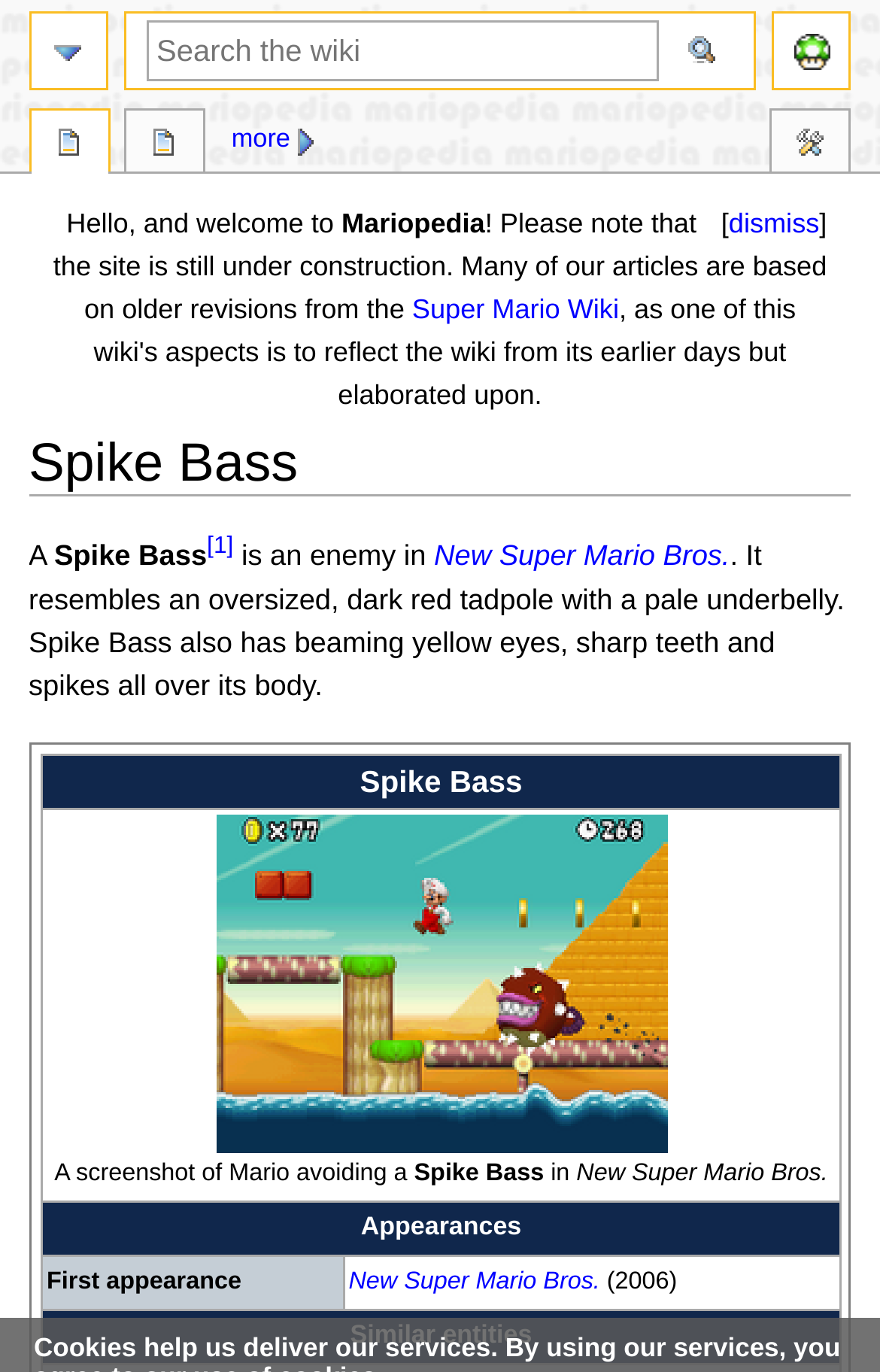Locate the bounding box coordinates of the segment that needs to be clicked to meet this instruction: "view New Super Mario Bros. page".

[0.493, 0.394, 0.829, 0.417]